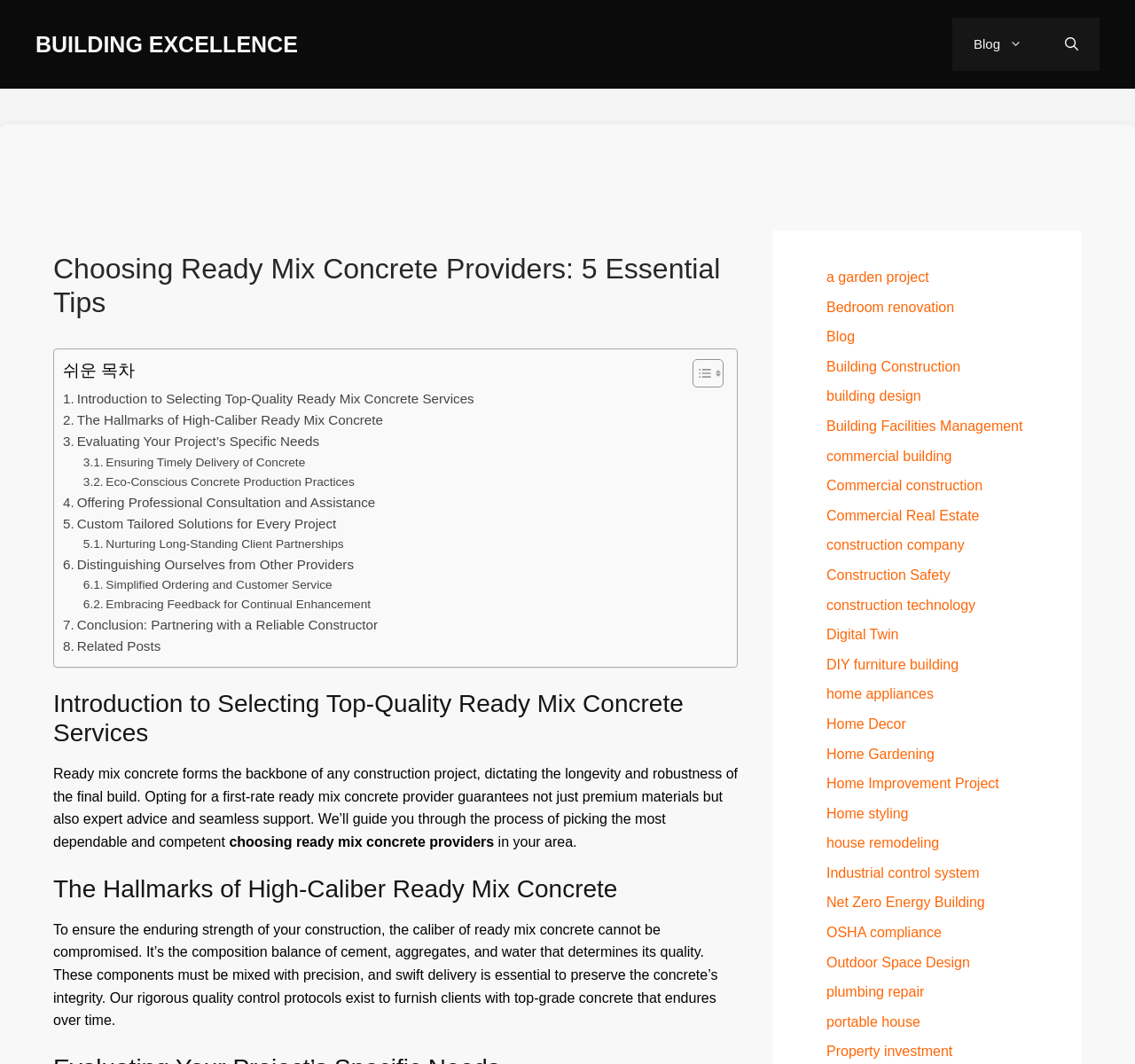Based on the element description: "construction company", identify the bounding box coordinates for this UI element. The coordinates must be four float numbers between 0 and 1, listed as [left, top, right, bottom].

[0.728, 0.505, 0.85, 0.519]